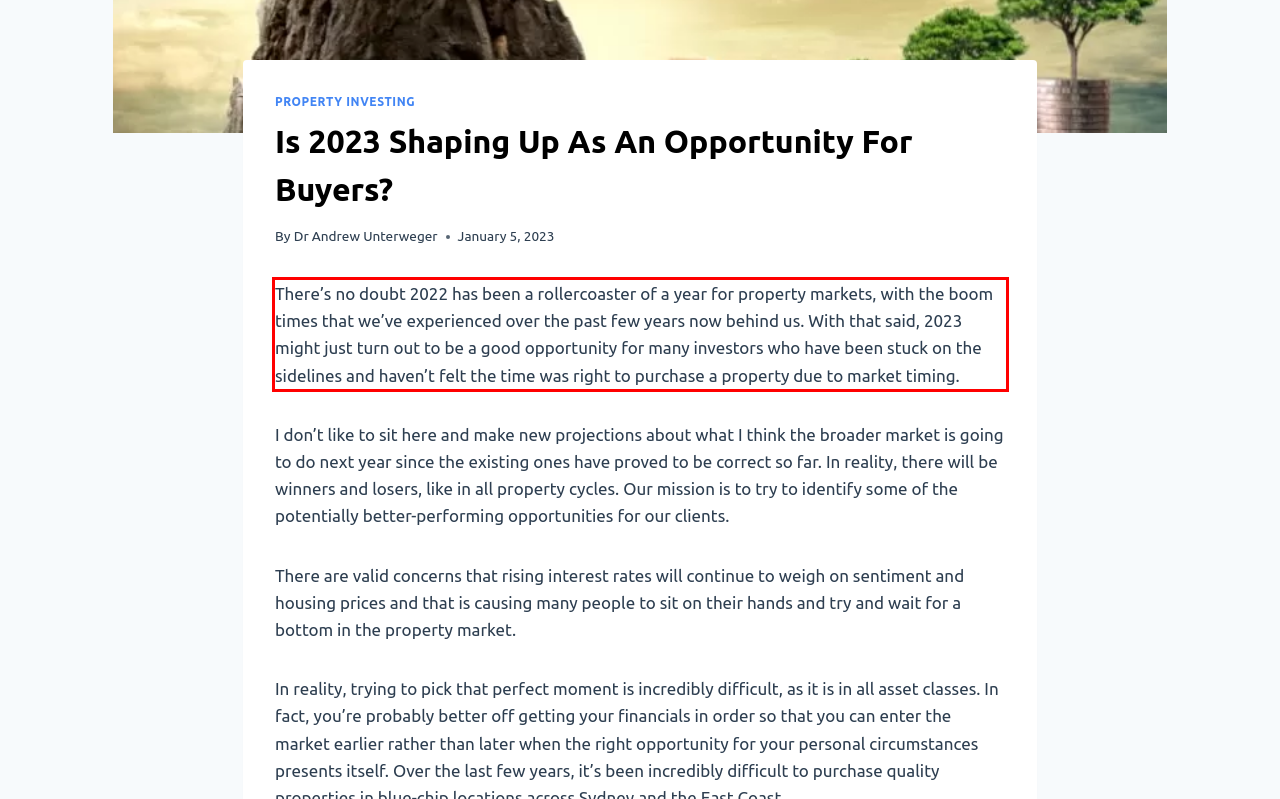Please extract the text content within the red bounding box on the webpage screenshot using OCR.

There’s no doubt 2022 has been a rollercoaster of a year for property markets, with the boom times that we’ve experienced over the past few years now behind us. With that said, 2023 might just turn out to be a good opportunity for many investors who have been stuck on the sidelines and haven’t felt the time was right to purchase a property due to market timing.